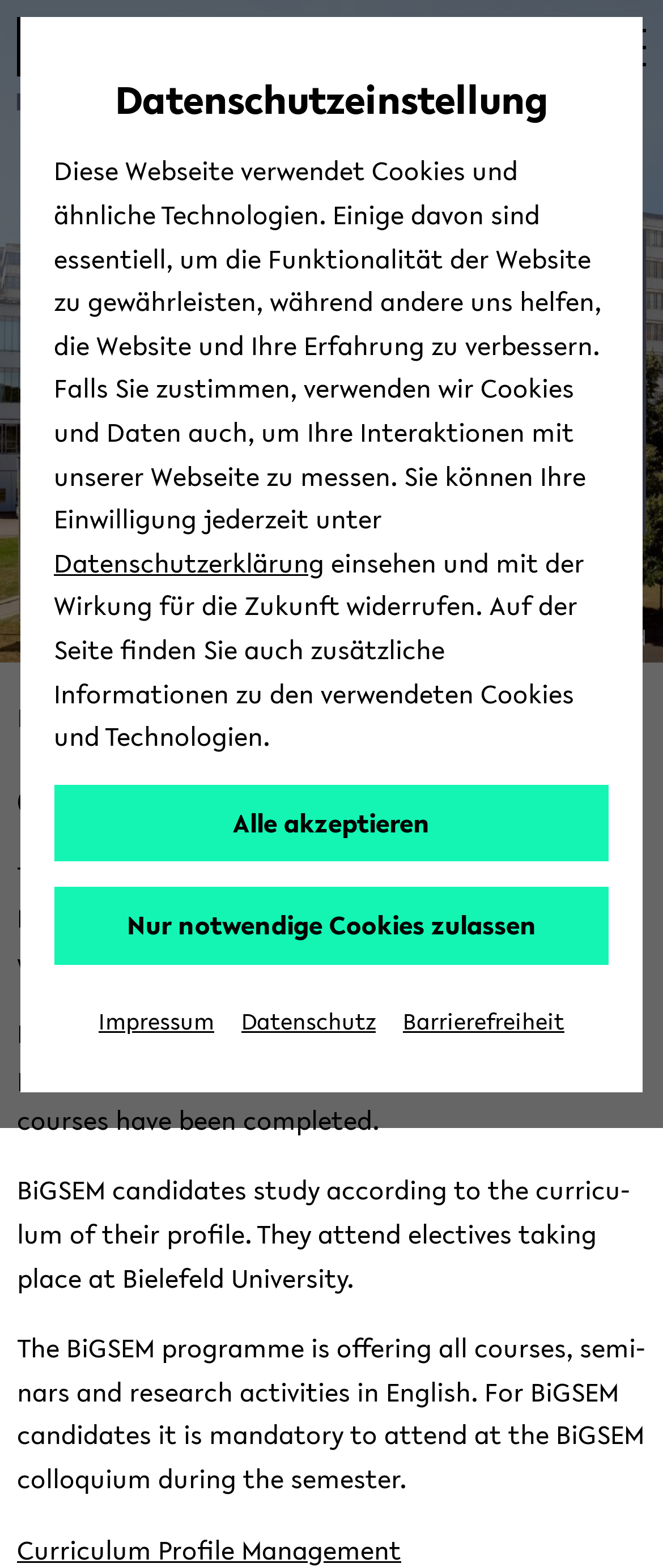From the webpage screenshot, identify the region described by Alle akzeptieren. Provide the bounding box coordinates as (top-left x, top-left y, bottom-right x, bottom-right y), with each value being a floating point number between 0 and 1.

[0.081, 0.5, 0.919, 0.55]